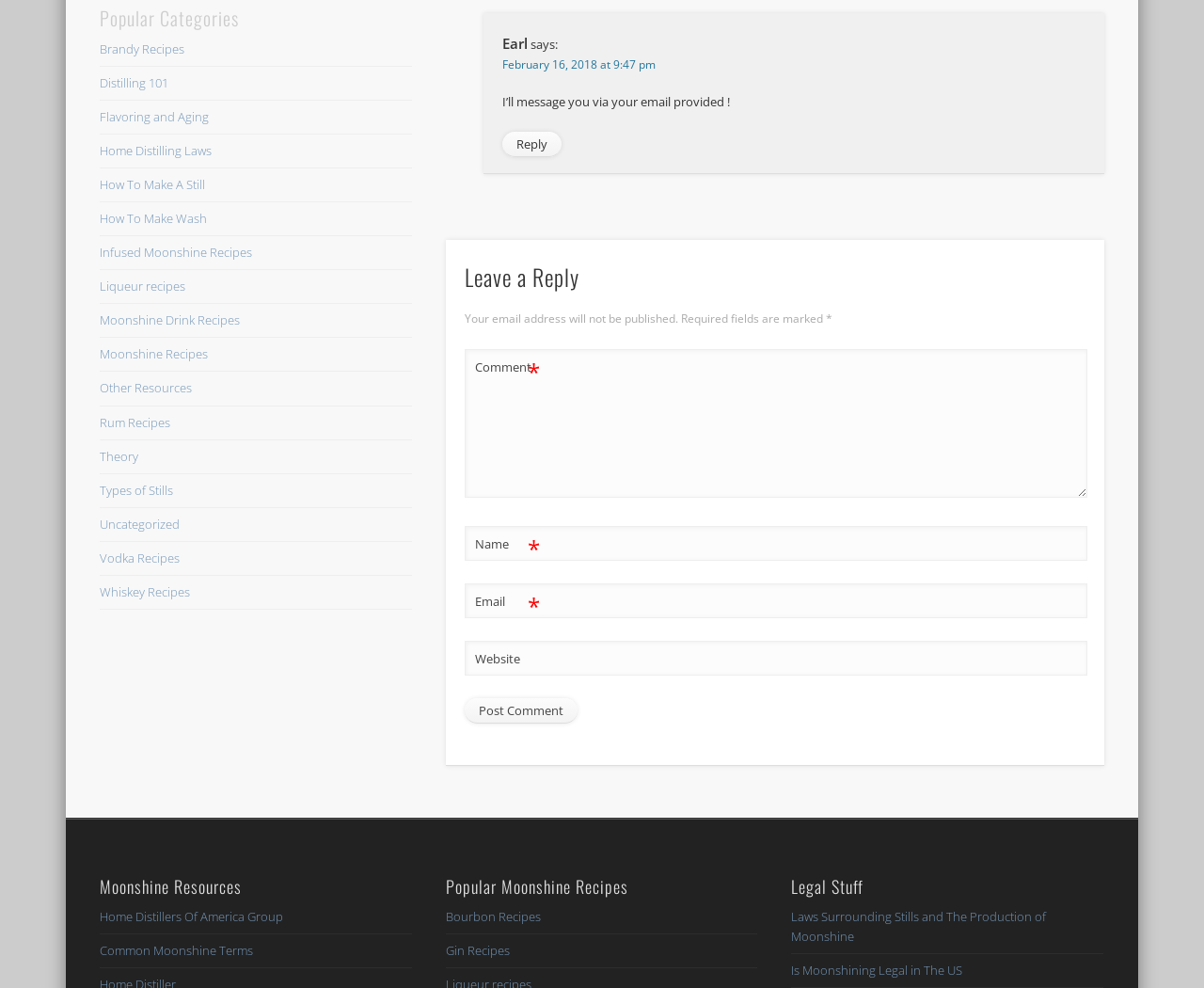What type of resources are available on the website?
Offer a detailed and full explanation in response to the question.

The website has a section called 'Moonshine Resources' that provides links to various resources, including Home Distillers Of America Group, Common Moonshine Terms, and more.